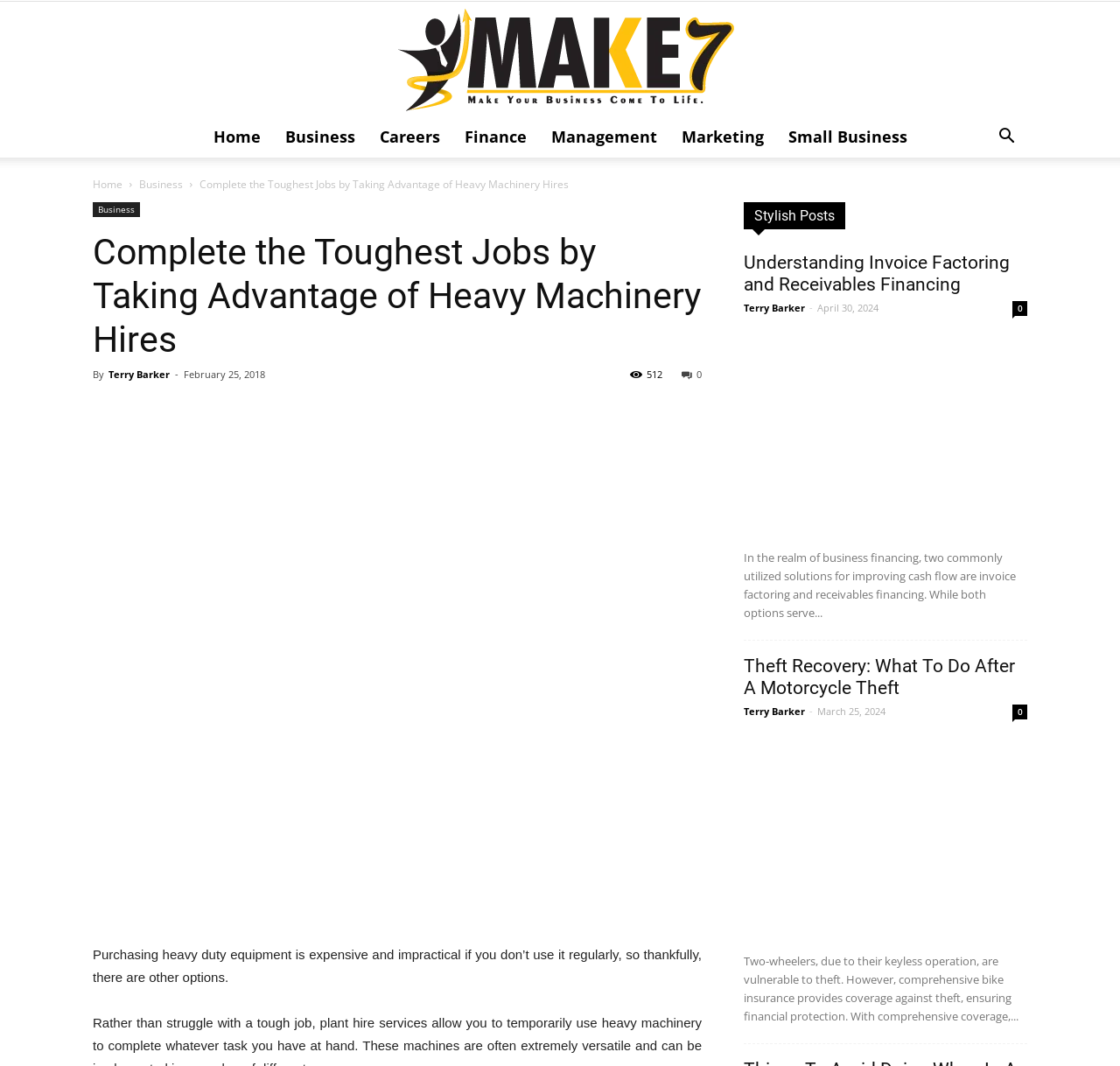Identify the bounding box coordinates necessary to click and complete the given instruction: "Click on the 'Home' link".

[0.179, 0.108, 0.243, 0.148]